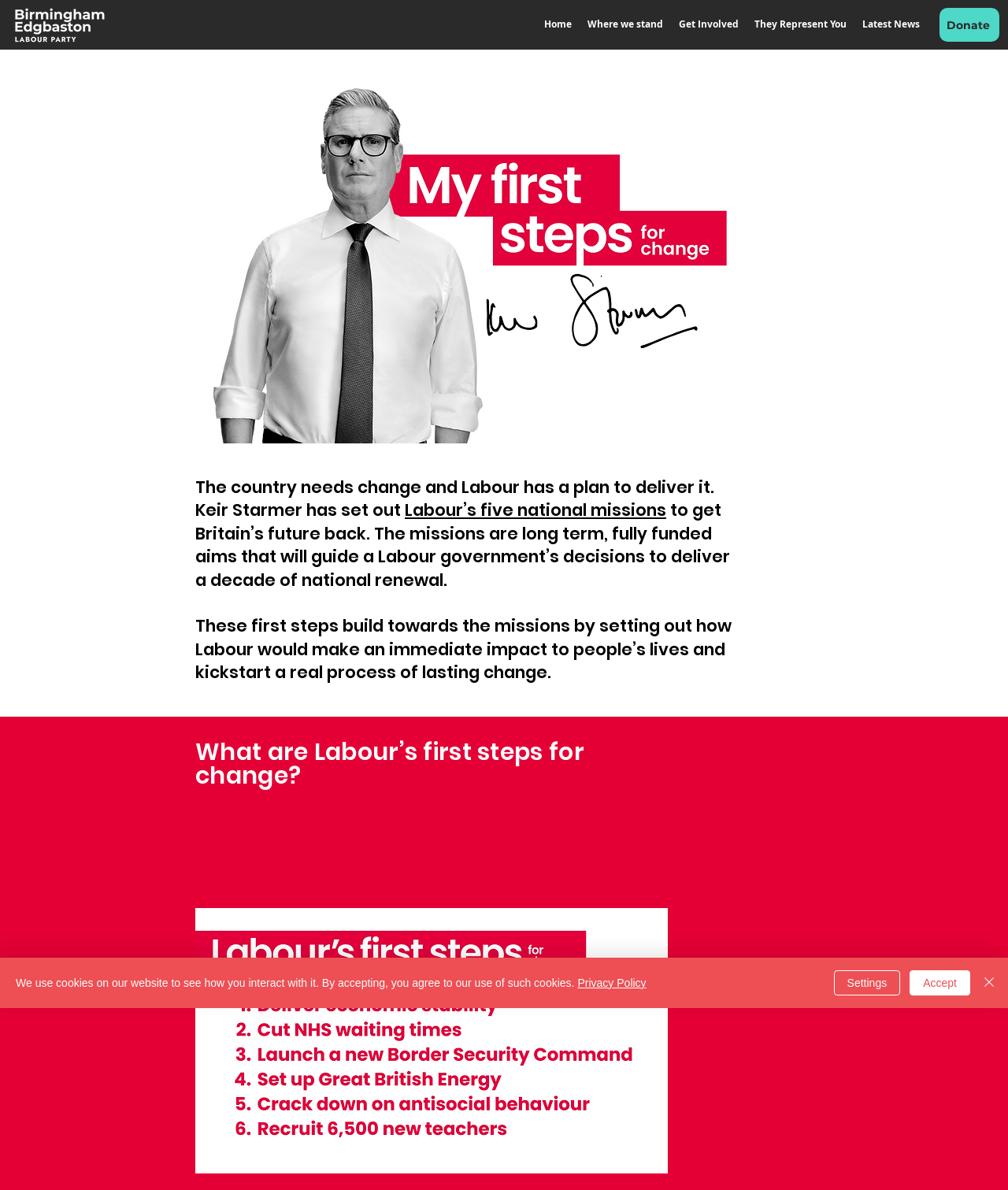Please specify the coordinates of the bounding box for the element that should be clicked to carry out this instruction: "Click the Home link". The coordinates must be four float numbers between 0 and 1, formatted as [left, top, right, bottom].

[0.532, 0.007, 0.575, 0.035]